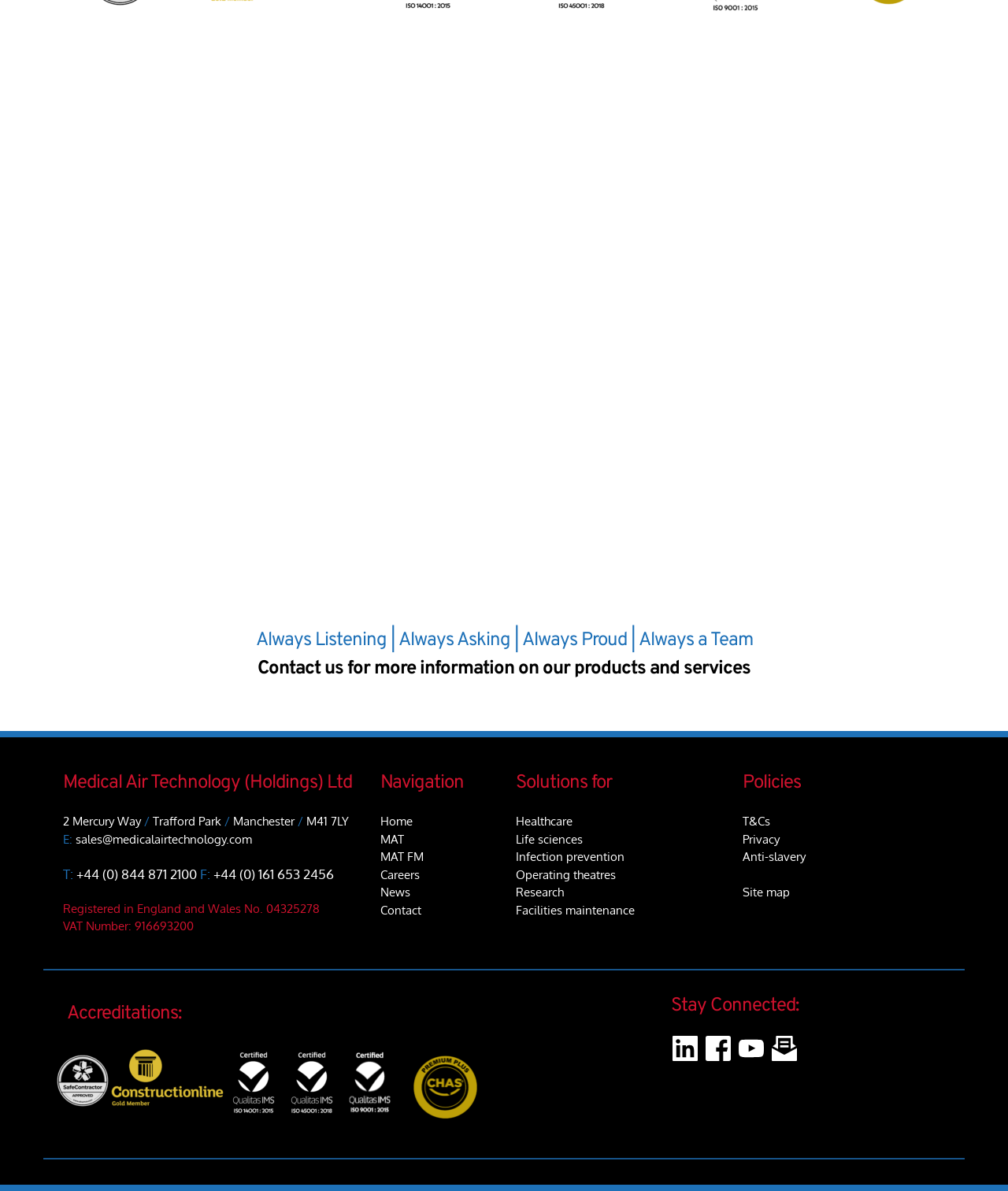From the webpage screenshot, identify the region described by Careers. Provide the bounding box coordinates as (top-left x, top-left y, bottom-right x, bottom-right y), with each value being a floating point number between 0 and 1.

[0.377, 0.728, 0.416, 0.741]